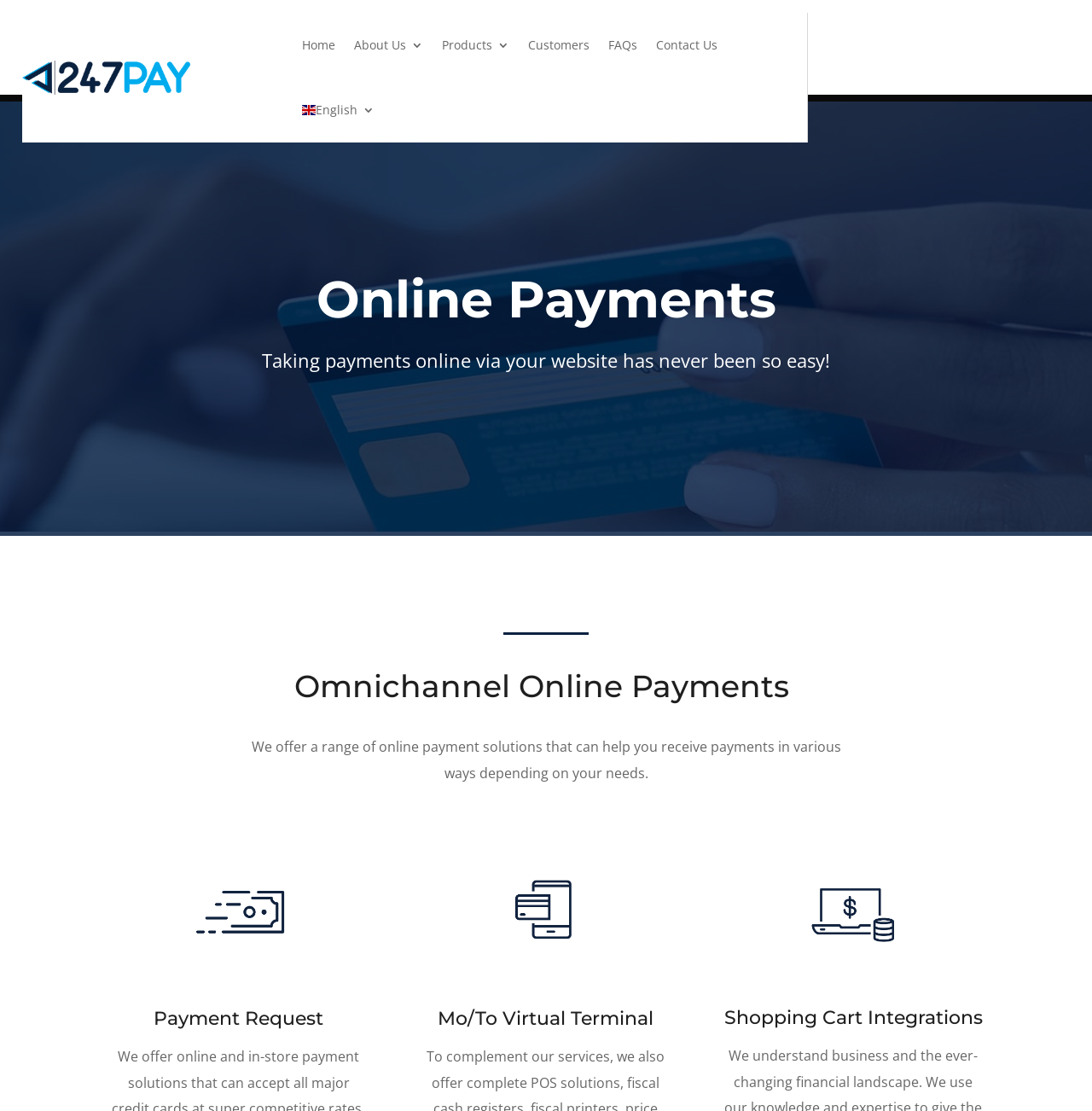From the webpage screenshot, identify the region described by Chinese Hospital, San Francisco. Provide the bounding box coordinates as (top-left x, top-left y, bottom-right x, bottom-right y), with each value being a floating point number between 0 and 1.

None